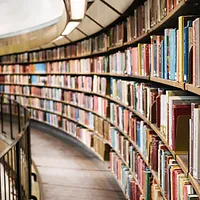What is the atmosphere of the library?
Use the image to give a comprehensive and detailed response to the question.

The warm lighting in the library creates a cozy atmosphere, making the space inviting and comfortable for visitors, which is in line with the mission of supporting emotional well-being and personal development.